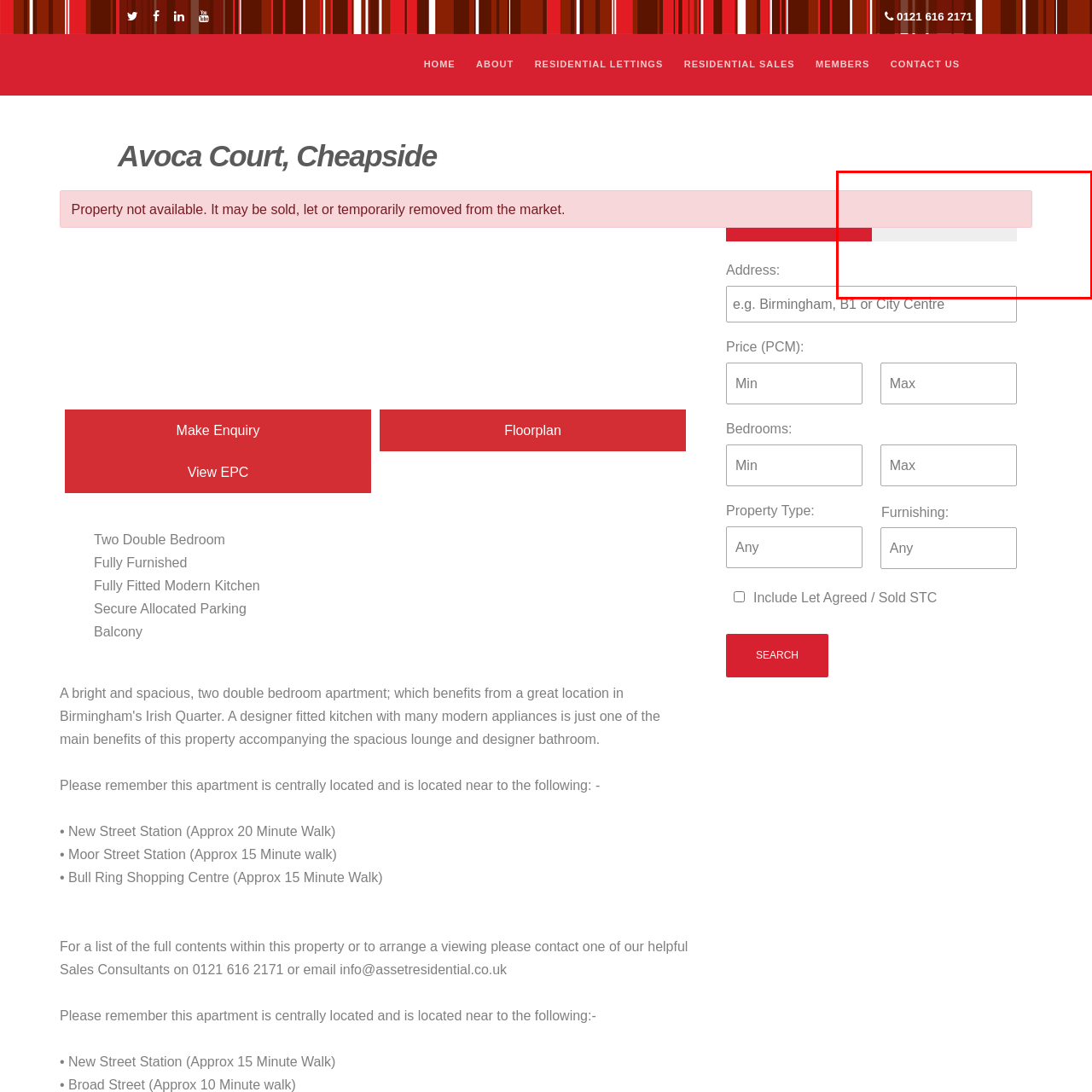Examine the image within the red box and give a concise answer to this question using a single word or short phrase: 
Where is the estate and letting agency located?

Birmingham